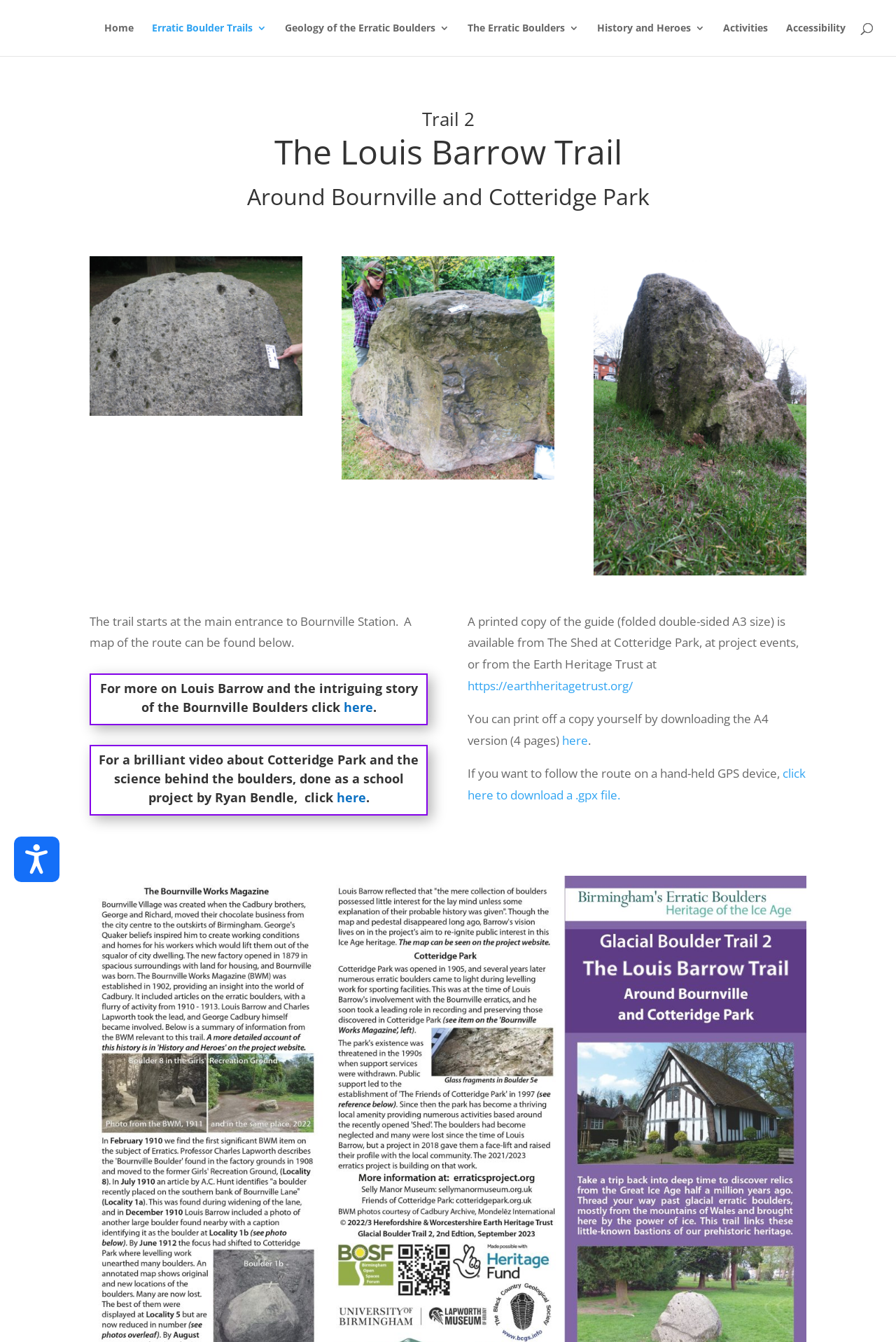Provide a one-word or short-phrase answer to the question:
How many images are on this webpage?

3